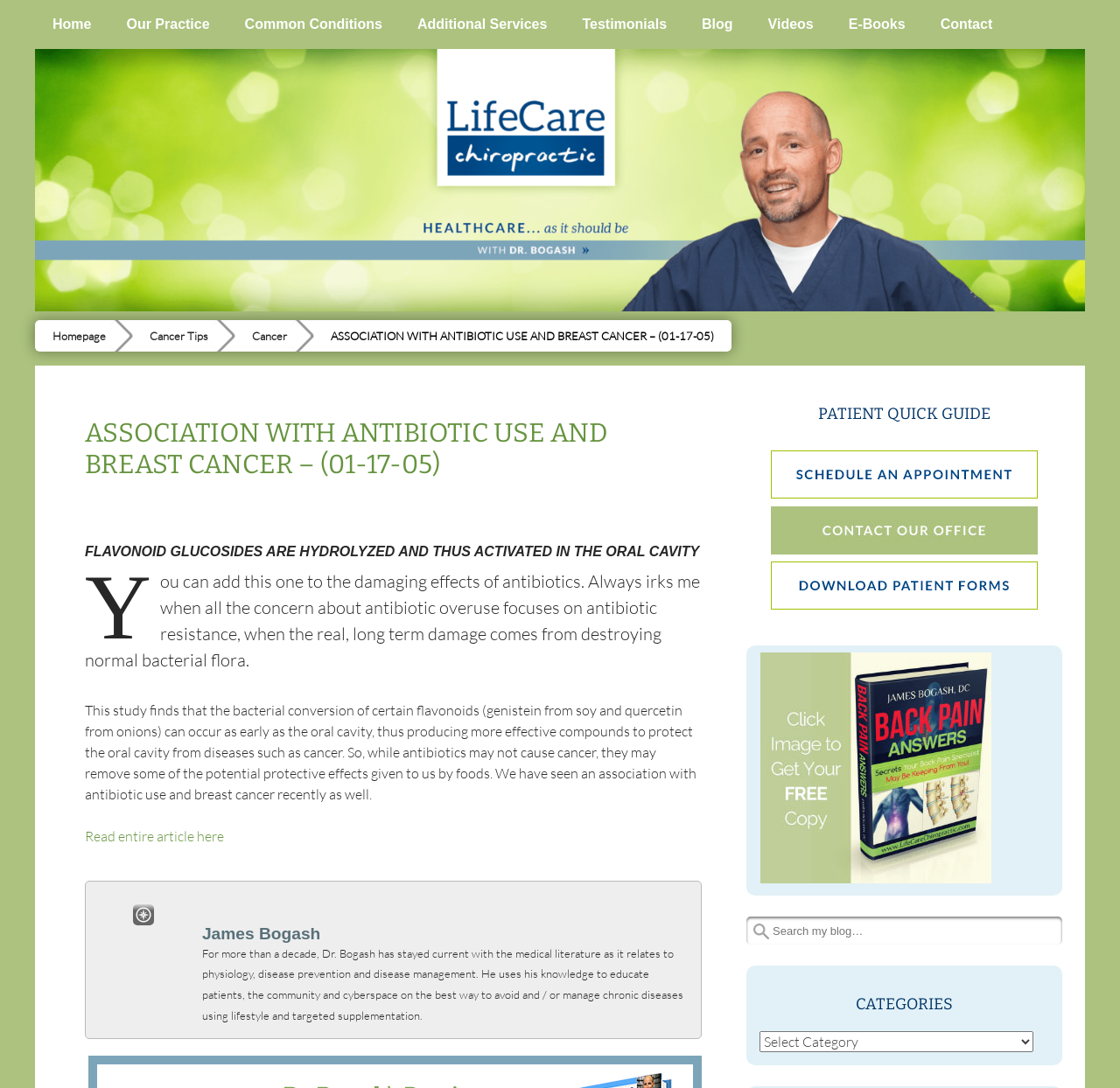Carefully examine the image and provide an in-depth answer to the question: What is the topic of the article?

The topic of the article can be inferred from the strong text 'ASSOCIATION WITH ANTIBIOTIC USE AND BREAST CANCER – (01-17-05)' and the static text that follows, which discusses the effects of antibiotics on normal bacterial flora and its potential link to breast cancer.